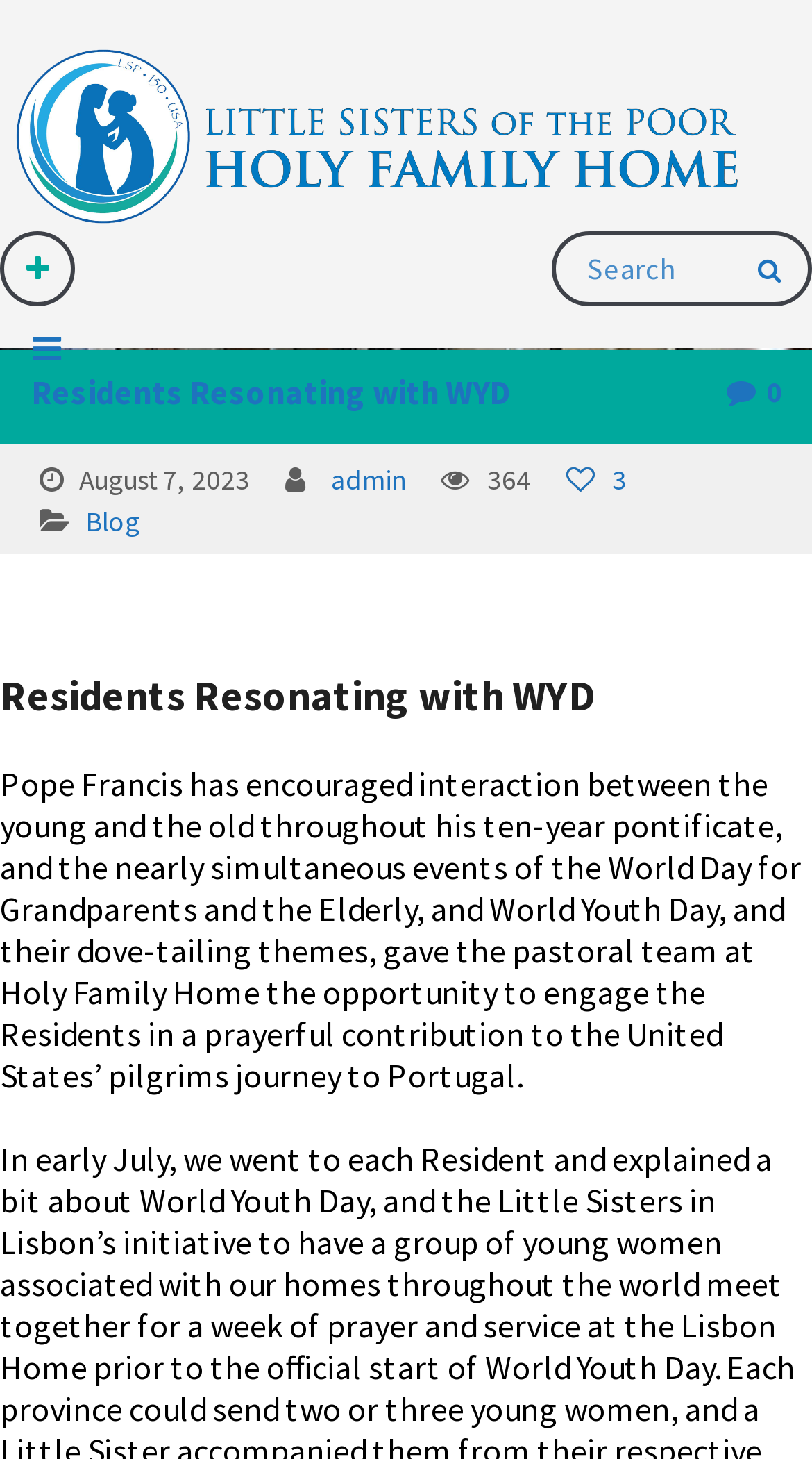What is the name of the organization?
Examine the screenshot and reply with a single word or phrase.

Little Sisters of the Poor Philadelphia